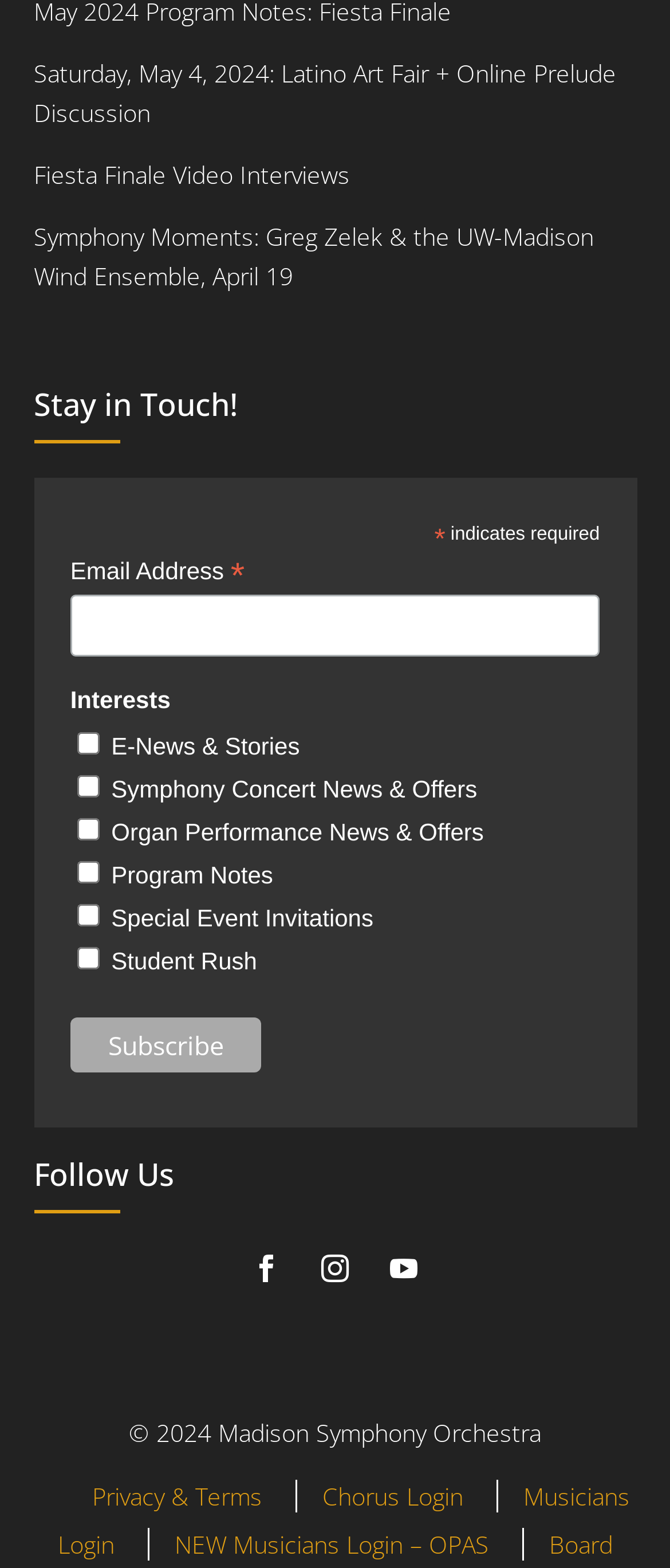Answer in one word or a short phrase: 
What is the copyright year of the webpage?

2024